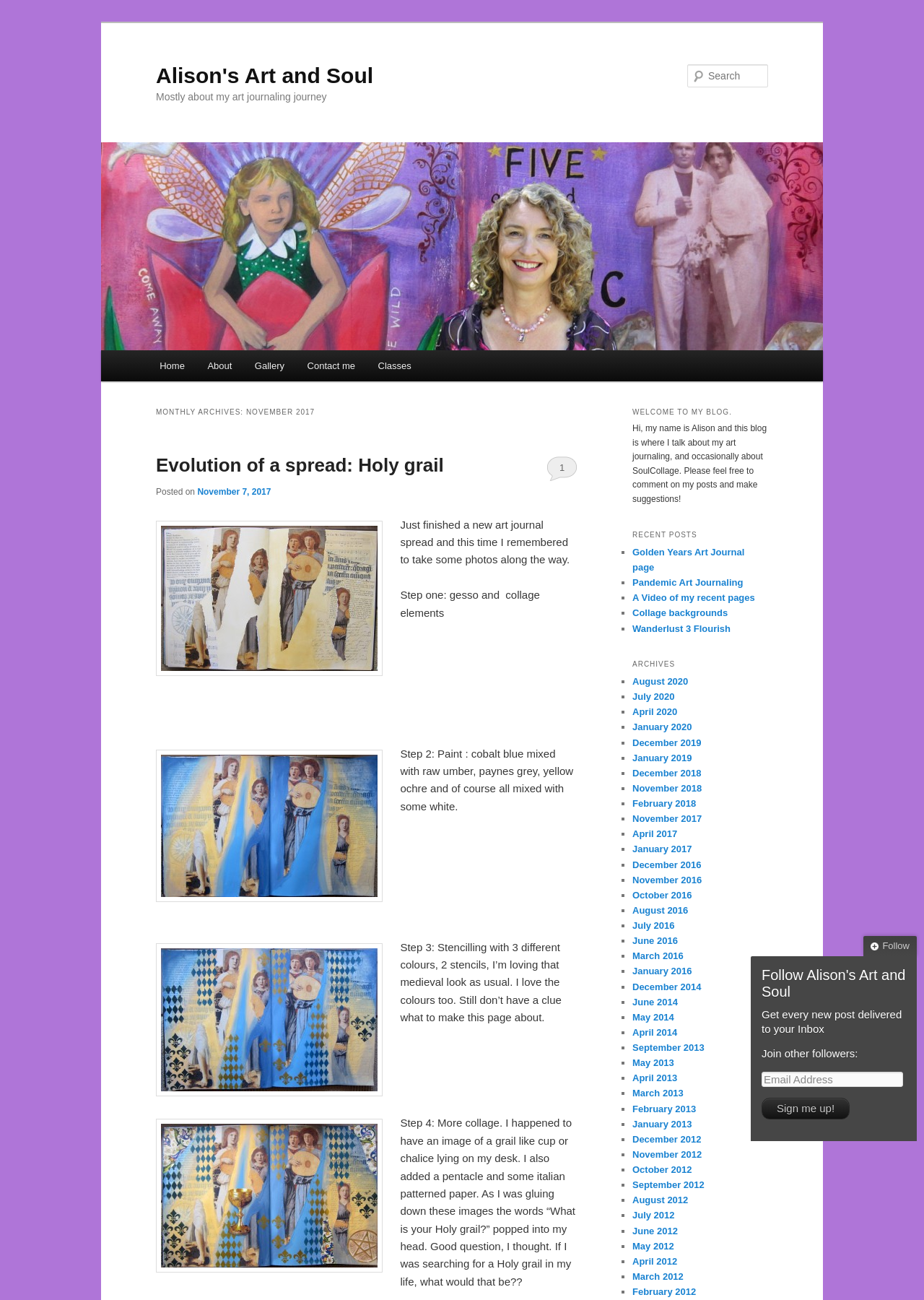Given the element description "March 2016" in the screenshot, predict the bounding box coordinates of that UI element.

[0.684, 0.731, 0.74, 0.74]